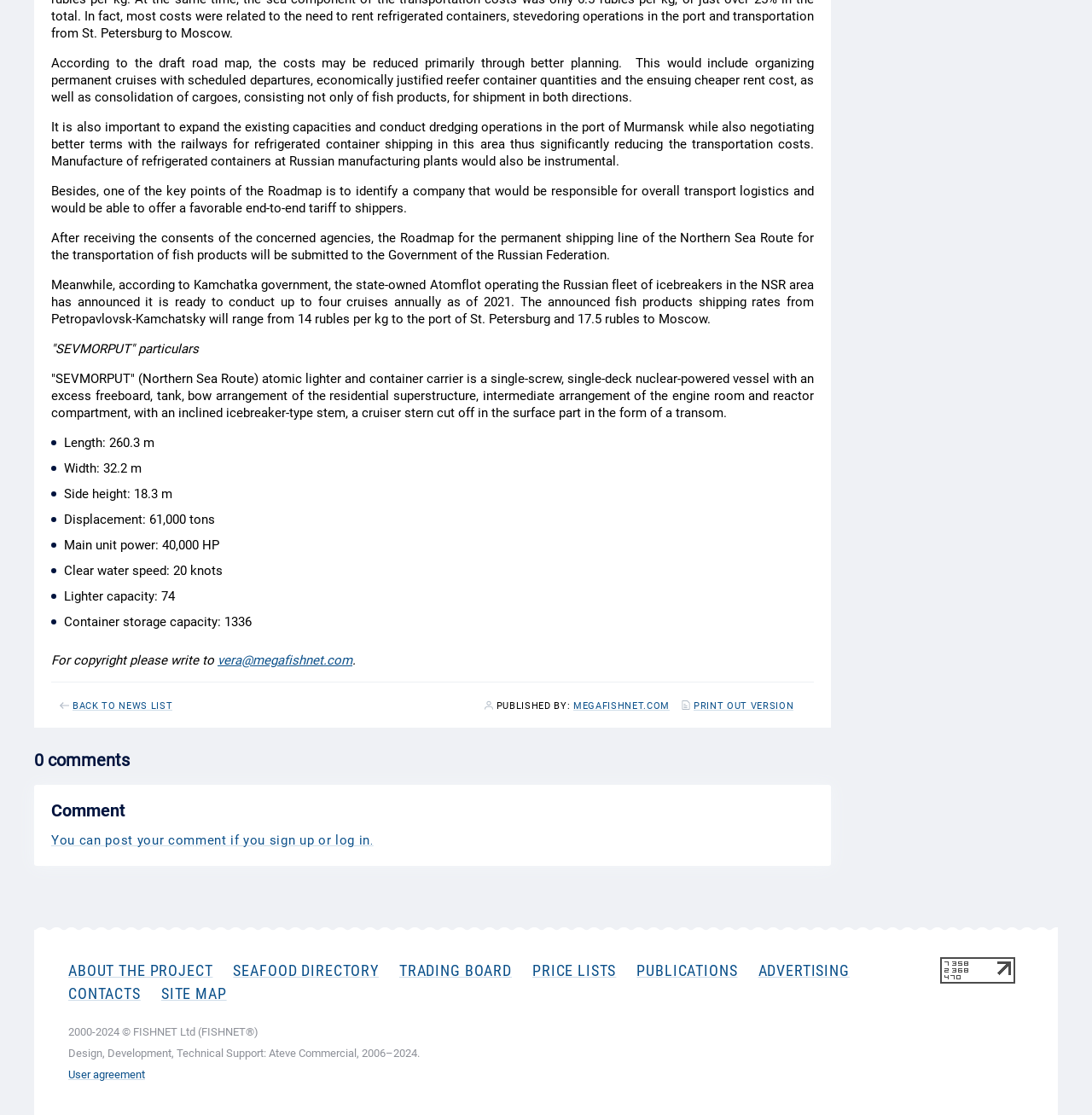Using the given element description, provide the bounding box coordinates (top-left x, top-left y, bottom-right x, bottom-right y) for the corresponding UI element in the screenshot: Advertising

[0.694, 0.862, 0.778, 0.879]